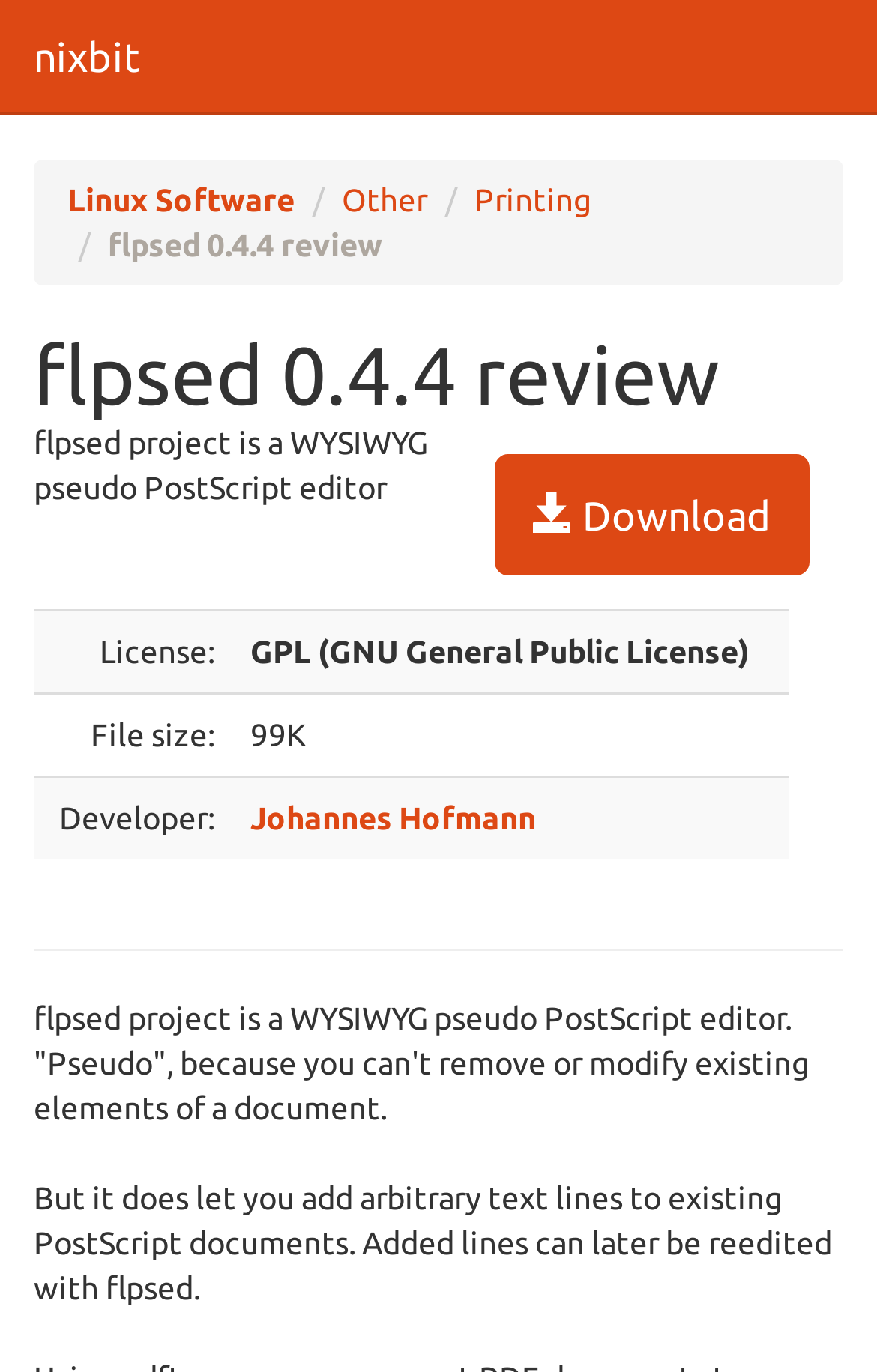Using the given element description, provide the bounding box coordinates (top-left x, top-left y, bottom-right x, bottom-right y) for the corresponding UI element in the screenshot: Johannes Hofmann

[0.286, 0.583, 0.611, 0.609]